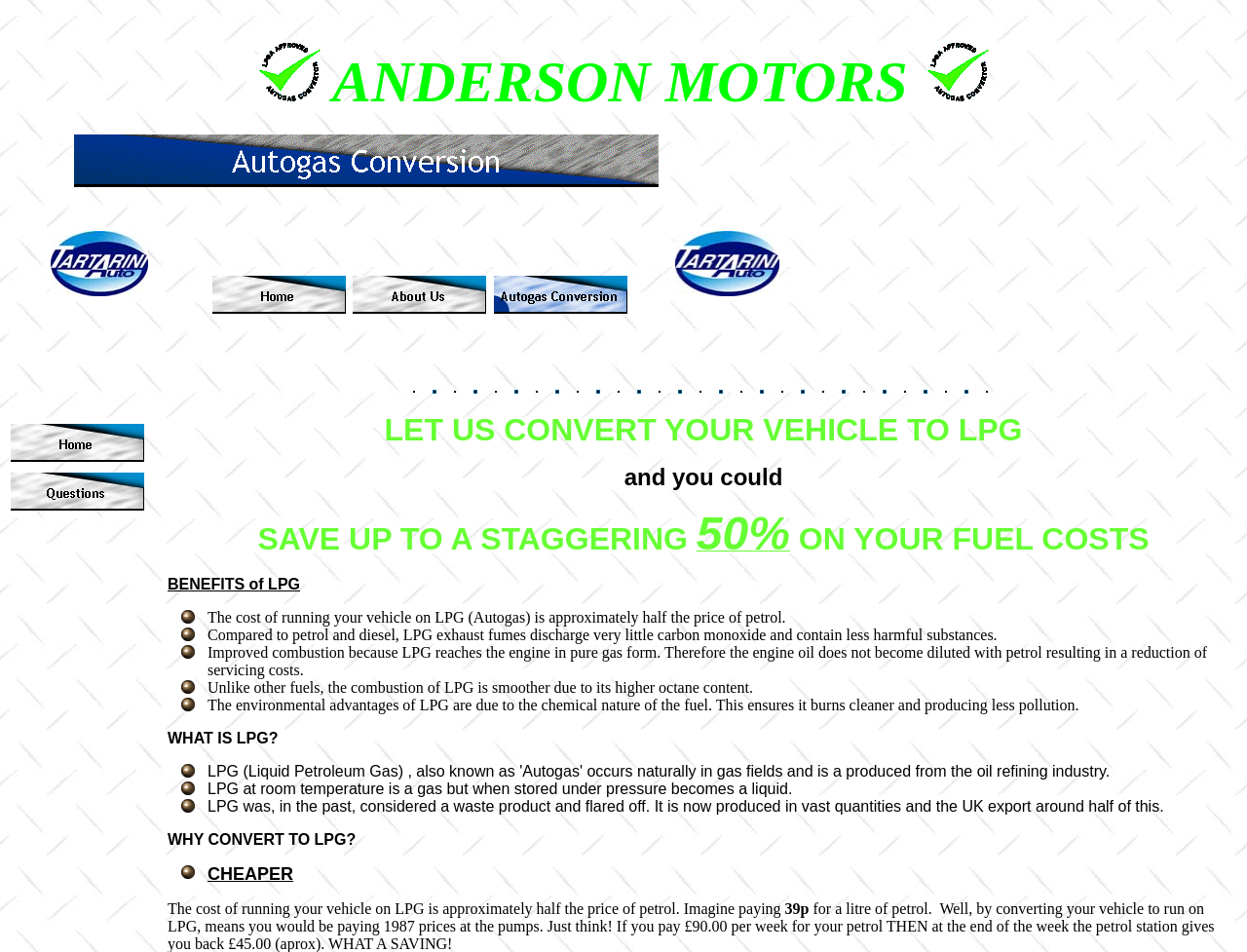Analyze the image and answer the question with as much detail as possible: 
What is the benefit of using LPG compared to petrol?

According to the webpage, the cost of running a vehicle on LPG is approximately half the price of petrol, which is mentioned in the layout table cell with the text 'The cost of running your vehicle on LPG (Autogas) is approximately half the price of petrol'.